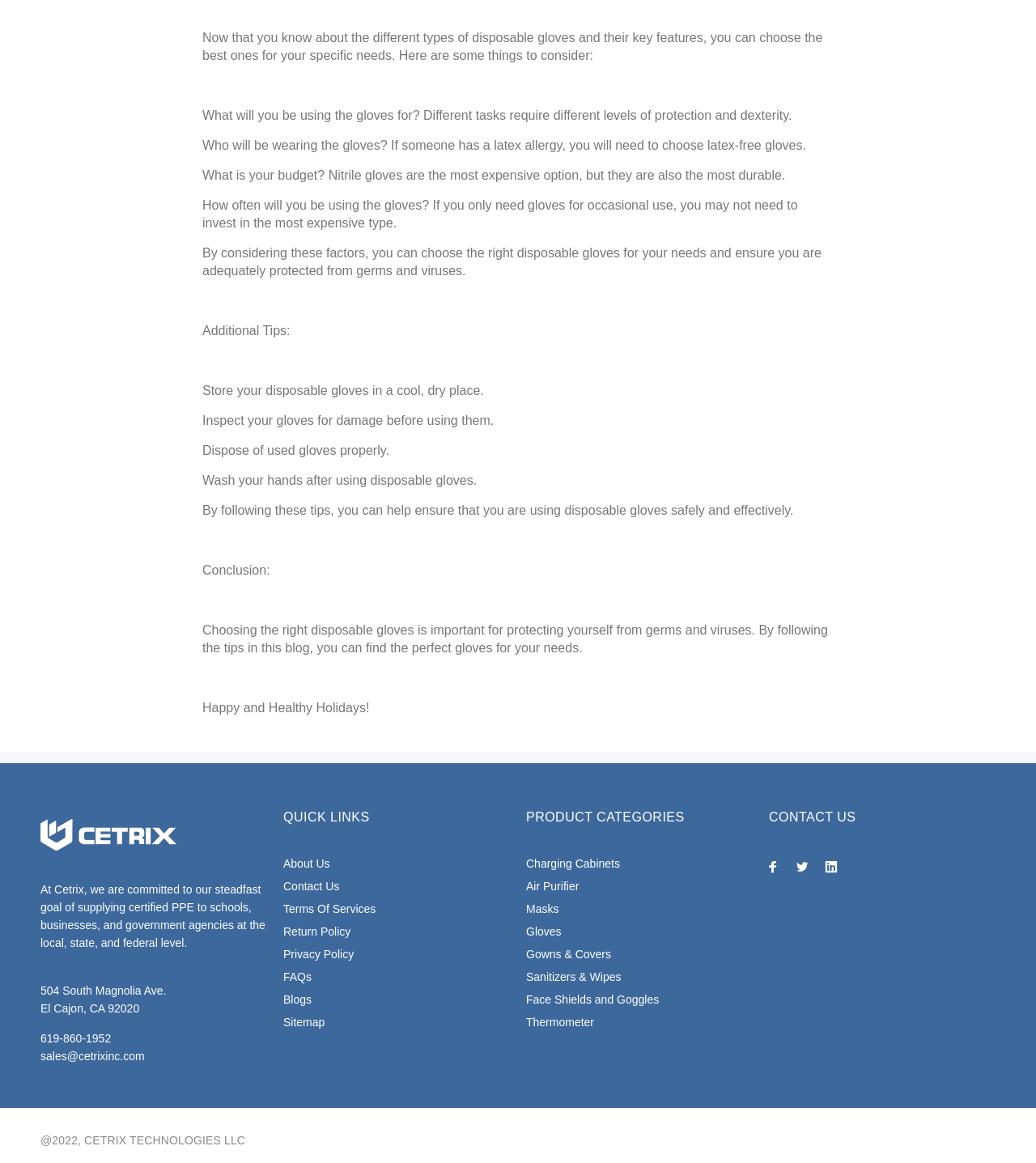Can you specify the bounding box coordinates for the region that should be clicked to fulfill this instruction: "Click the 'sales@cetrixinc.com' email link".

[0.039, 0.902, 0.14, 0.913]